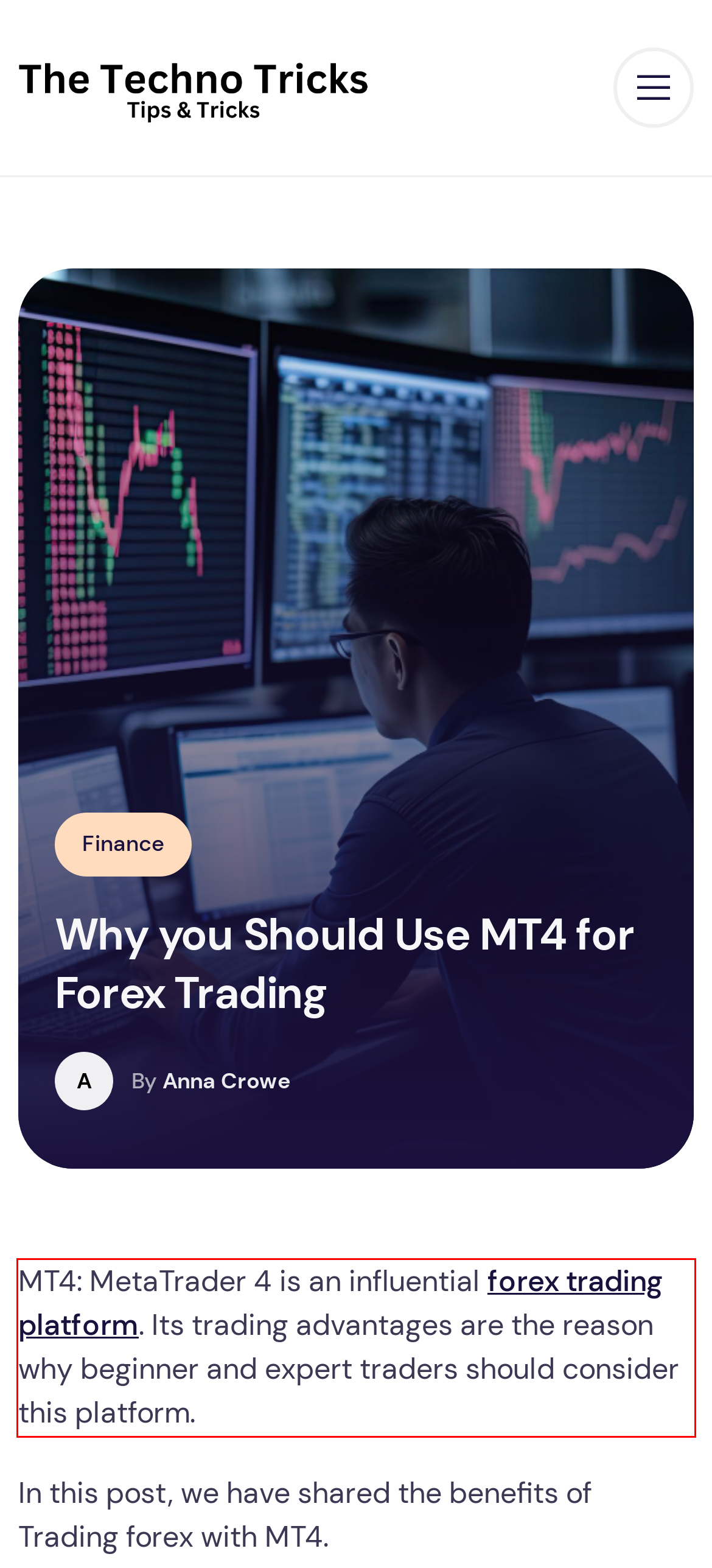Within the provided webpage screenshot, find the red rectangle bounding box and perform OCR to obtain the text content.

MT4: MetaTrader 4 is an influential forex trading platform. Its trading advantages are the reason why beginner and expert traders should consider this platform.